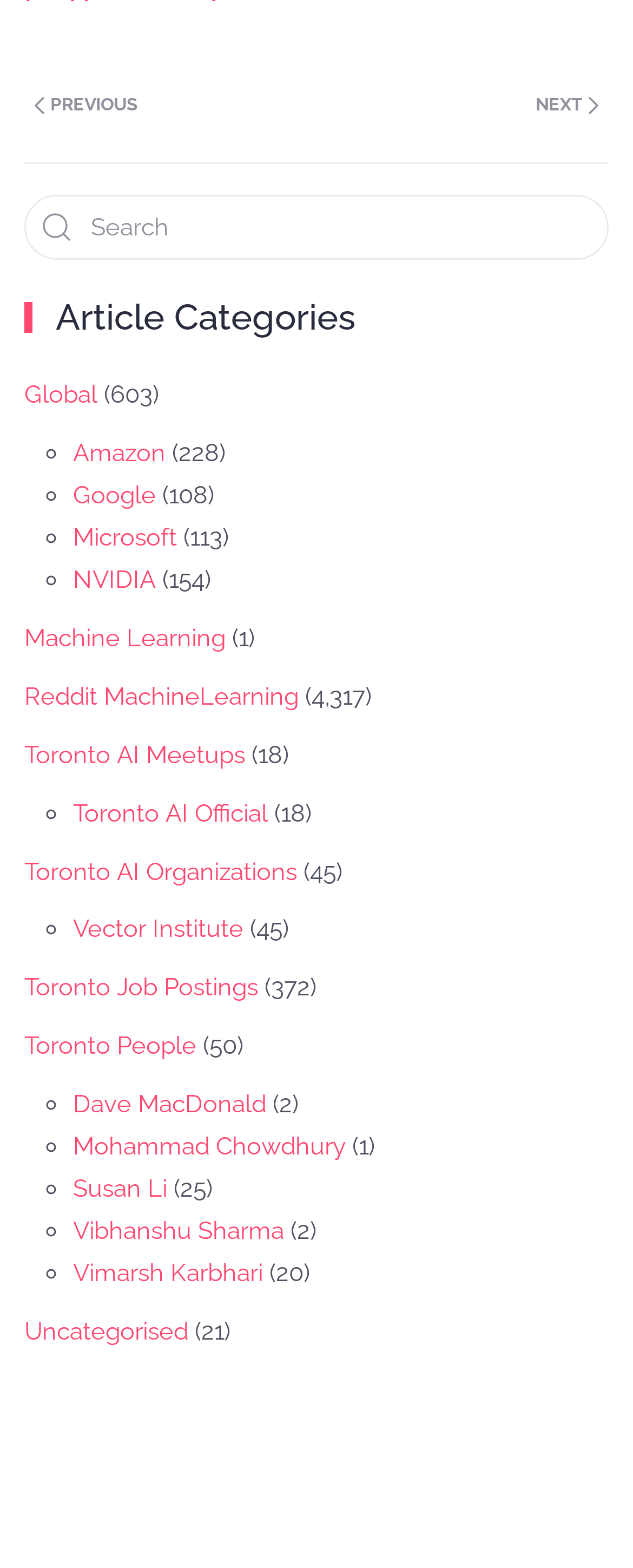How many categories are listed?
Look at the screenshot and respond with a single word or phrase.

11